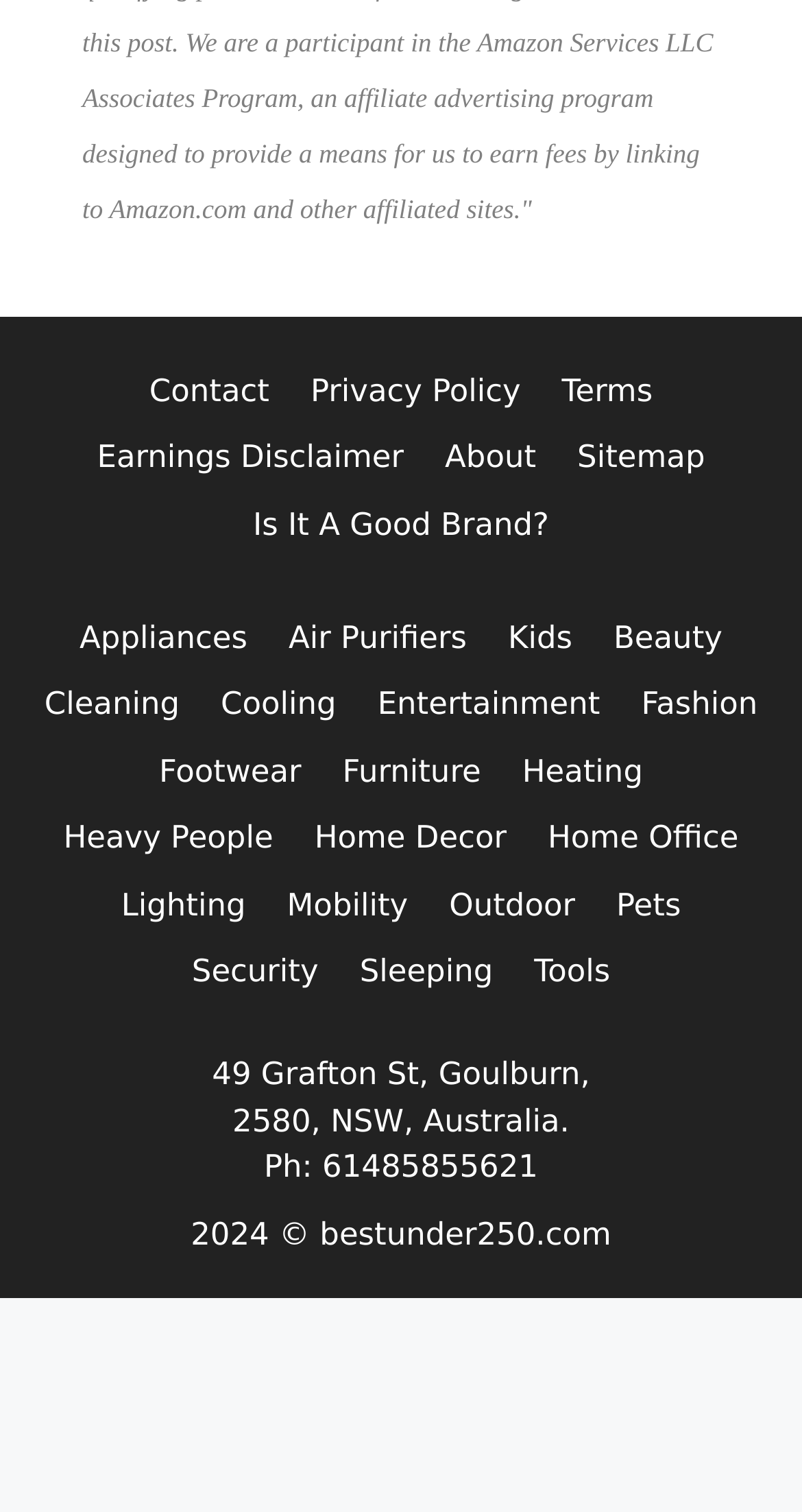Identify the bounding box coordinates for the UI element described as follows: "Home Decor". Ensure the coordinates are four float numbers between 0 and 1, formatted as [left, top, right, bottom].

[0.392, 0.542, 0.632, 0.566]